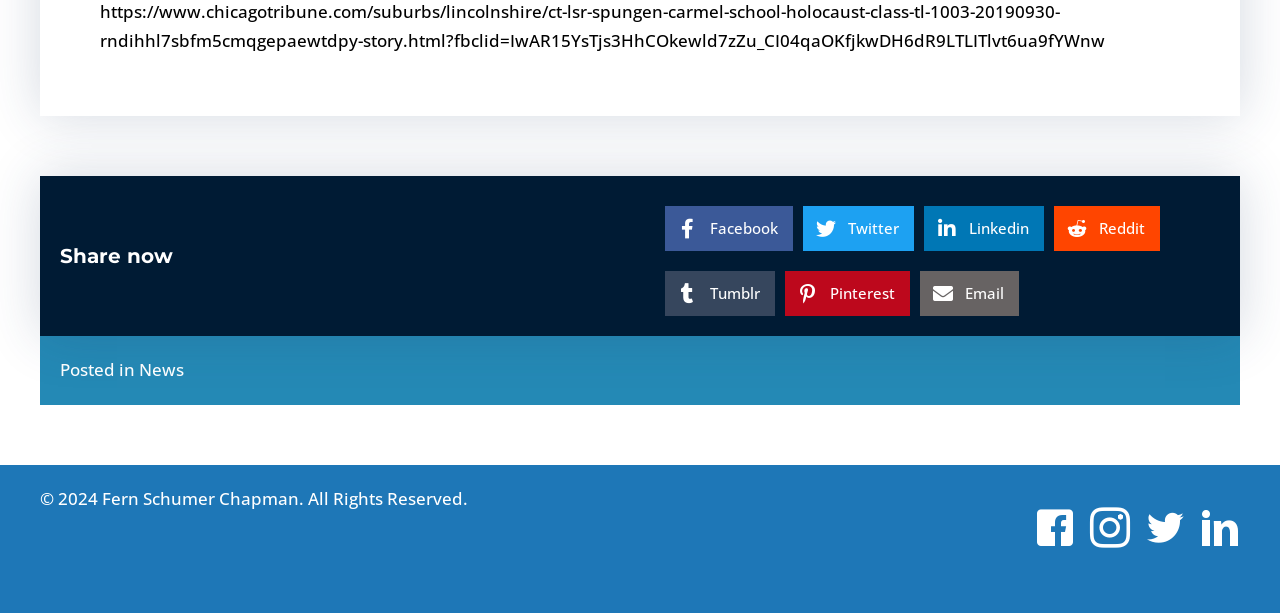Please give a concise answer to this question using a single word or phrase: 
How many social media platforms are listed?

5